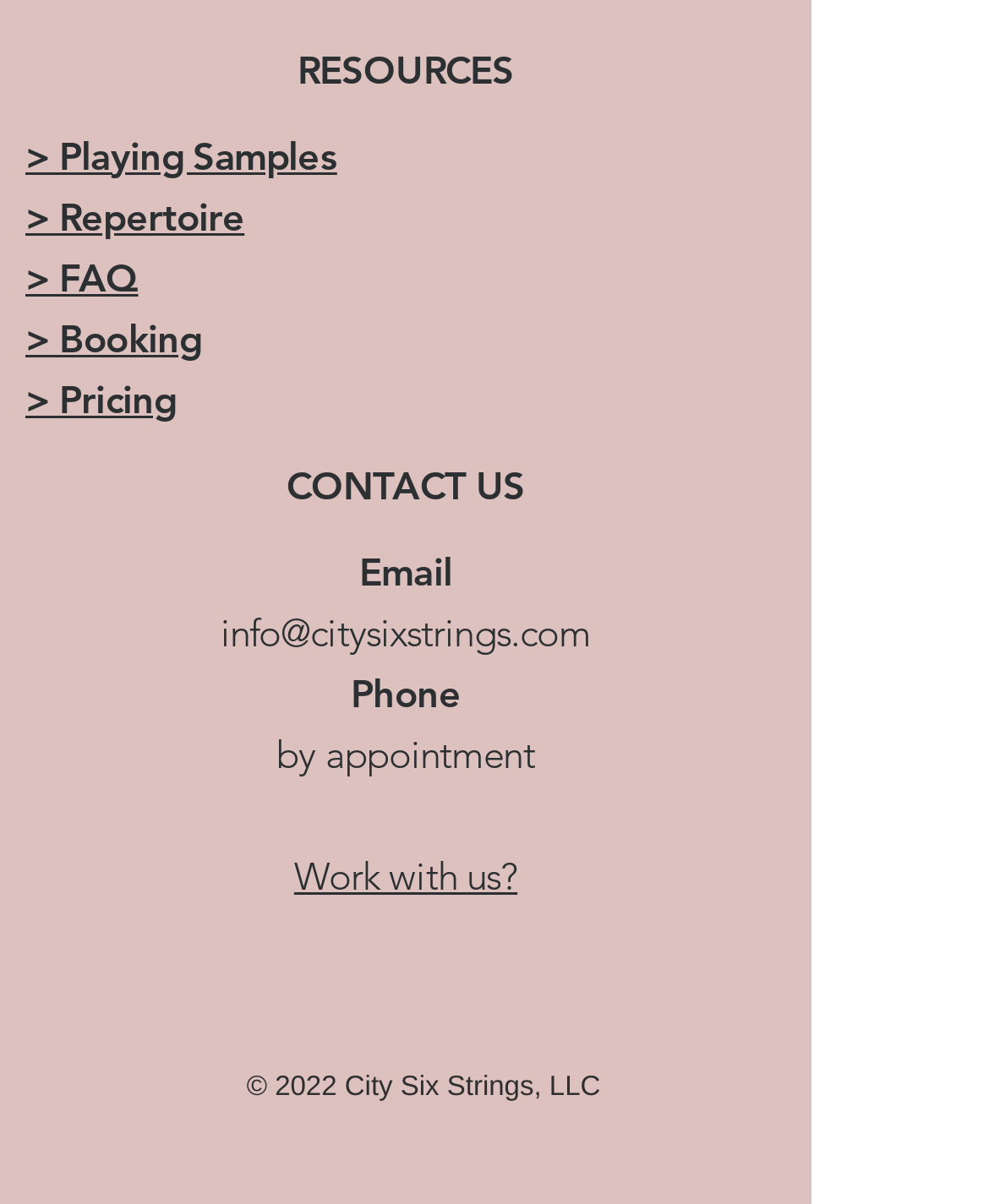What is the company name?
Using the details from the image, give an elaborate explanation to answer the question.

I found the company name at the bottom of the page, where it says '© 2022 City Six Strings, LLC', which indicates the company name and copyright information.